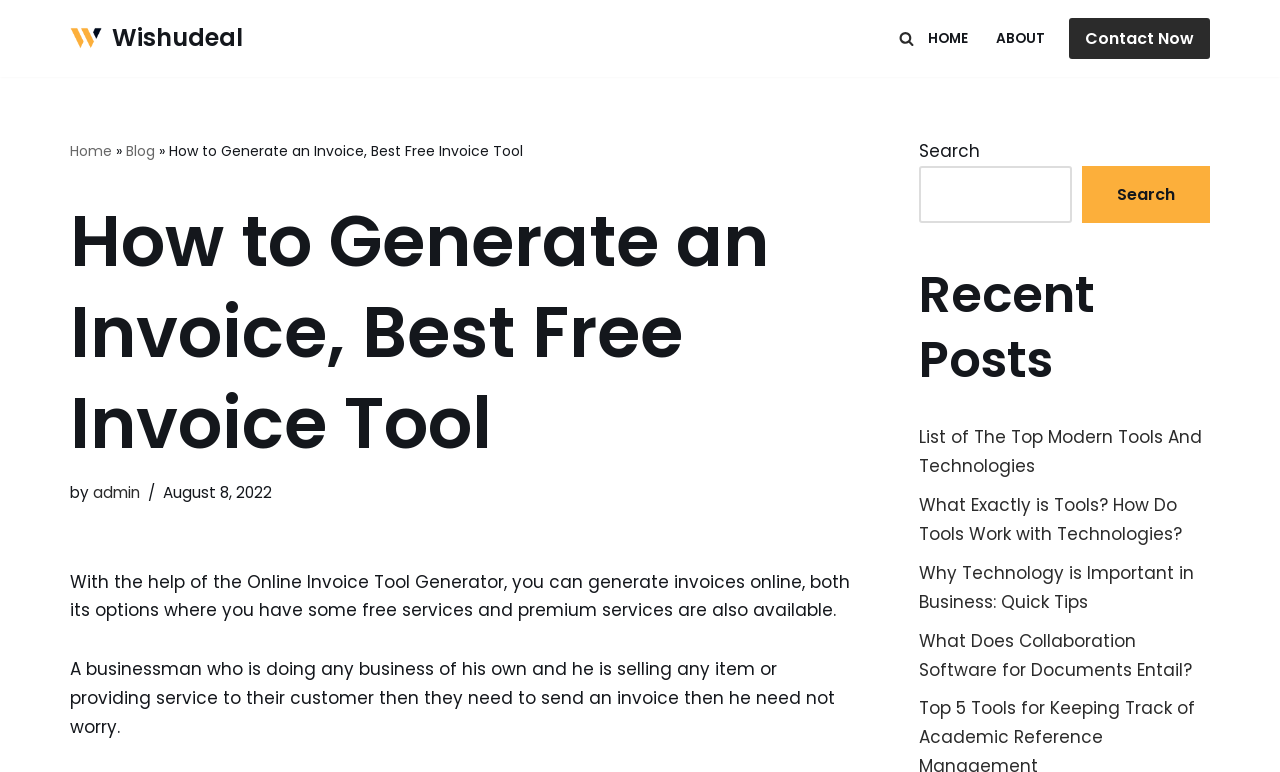Pinpoint the bounding box coordinates of the clickable element to carry out the following instruction: "Search for something."

[0.718, 0.215, 0.838, 0.289]